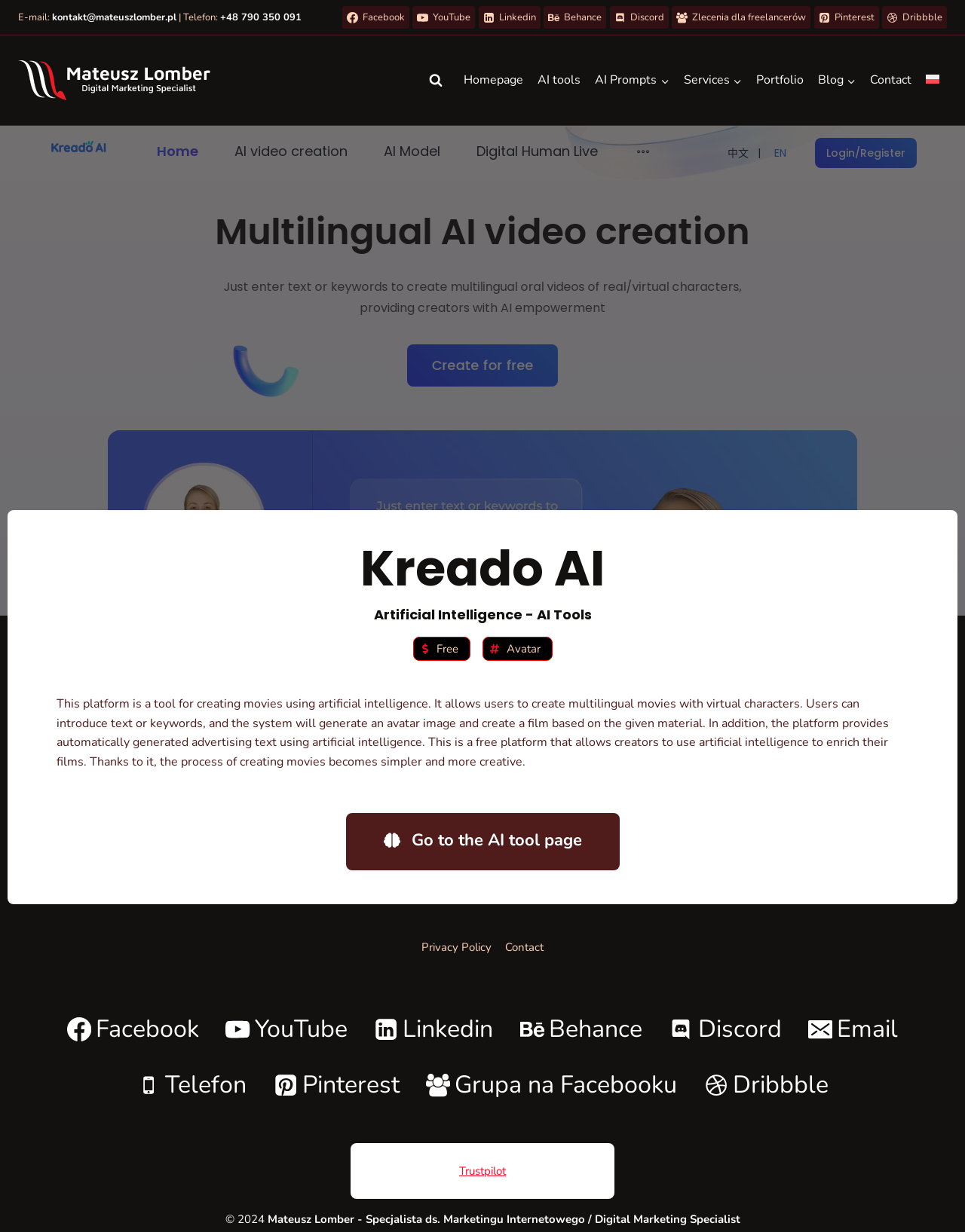Based on the image, provide a detailed response to the question:
What is the language of the webpage?

Although there is a link to switch to Polish at the top navigation bar, the default language of the webpage appears to be English, as most of the content is written in English.